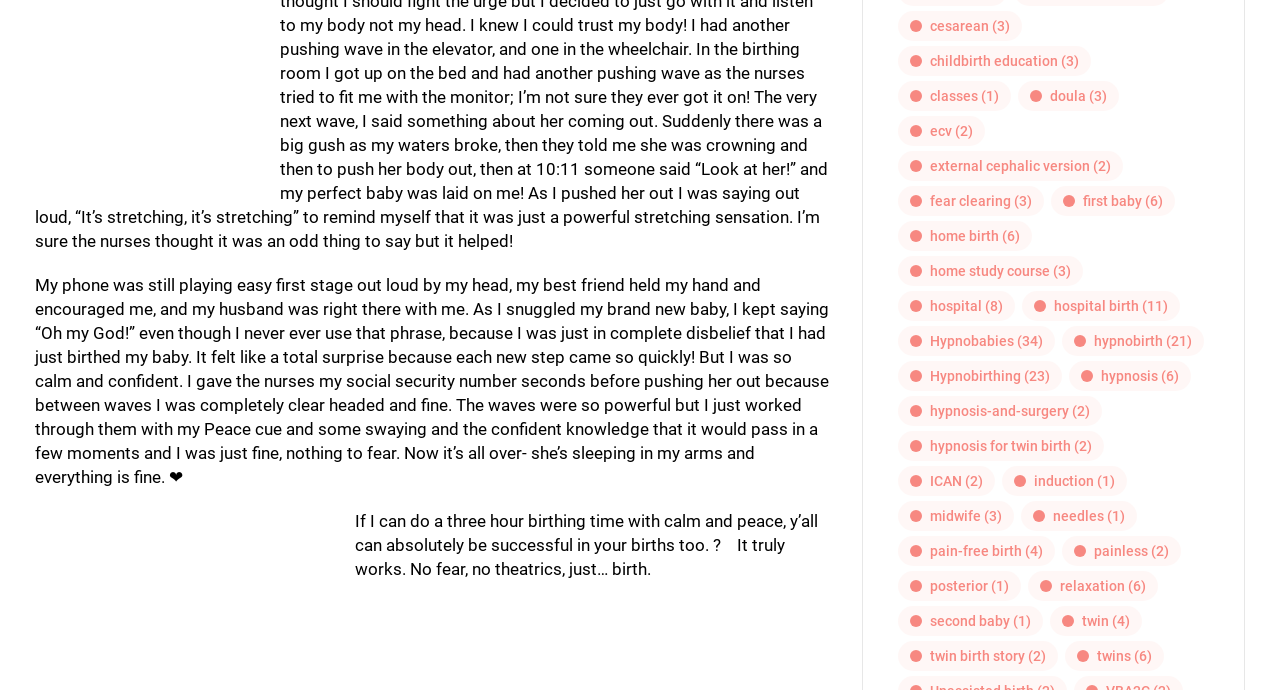Locate the bounding box coordinates of the area where you should click to accomplish the instruction: "Discover the experience of twin birth story".

[0.701, 0.928, 0.826, 0.972]